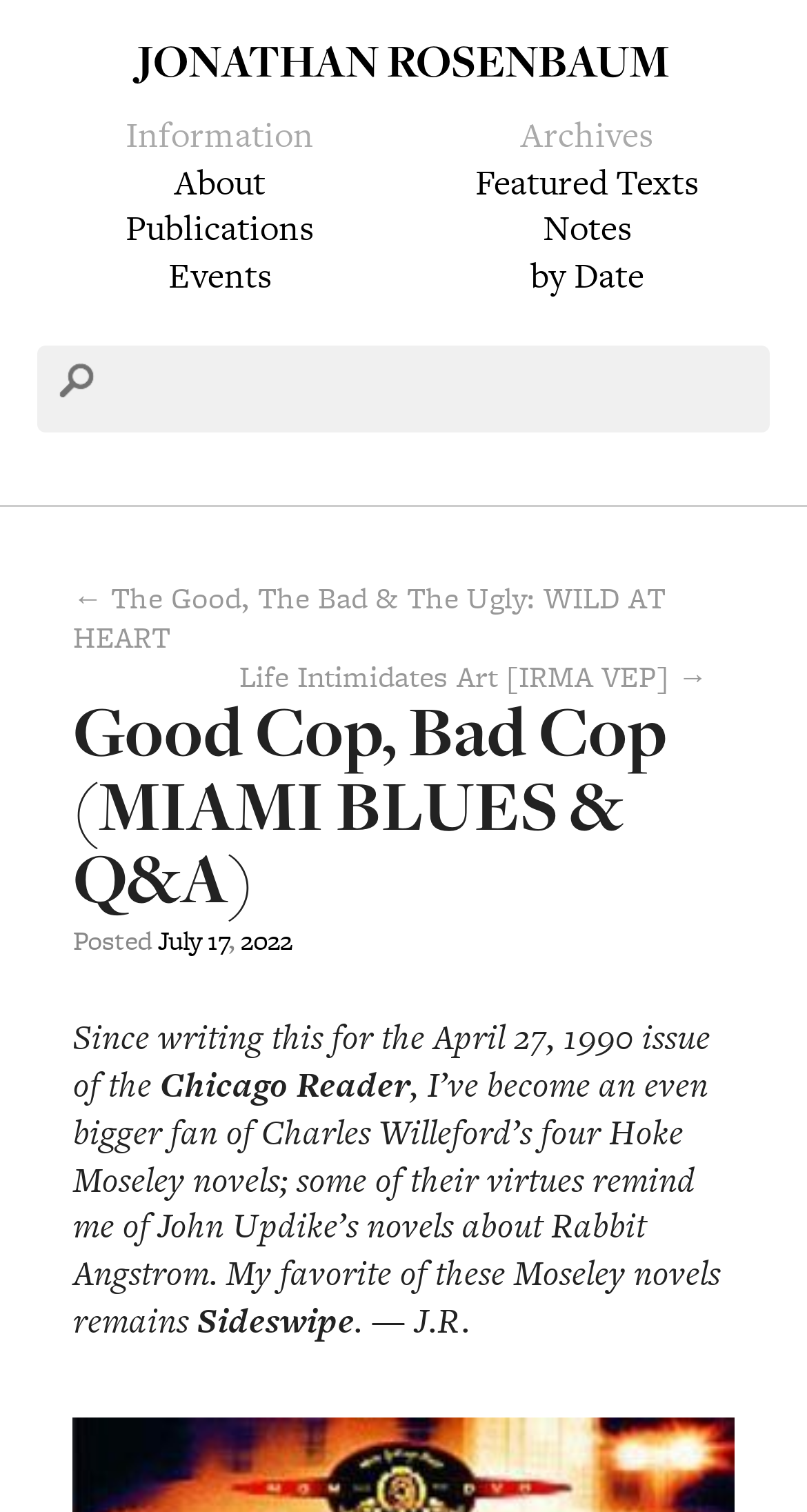Locate the bounding box coordinates of the clickable region necessary to complete the following instruction: "View the next article". Provide the coordinates in the format of four float numbers between 0 and 1, i.e., [left, top, right, bottom].

[0.296, 0.432, 0.877, 0.461]